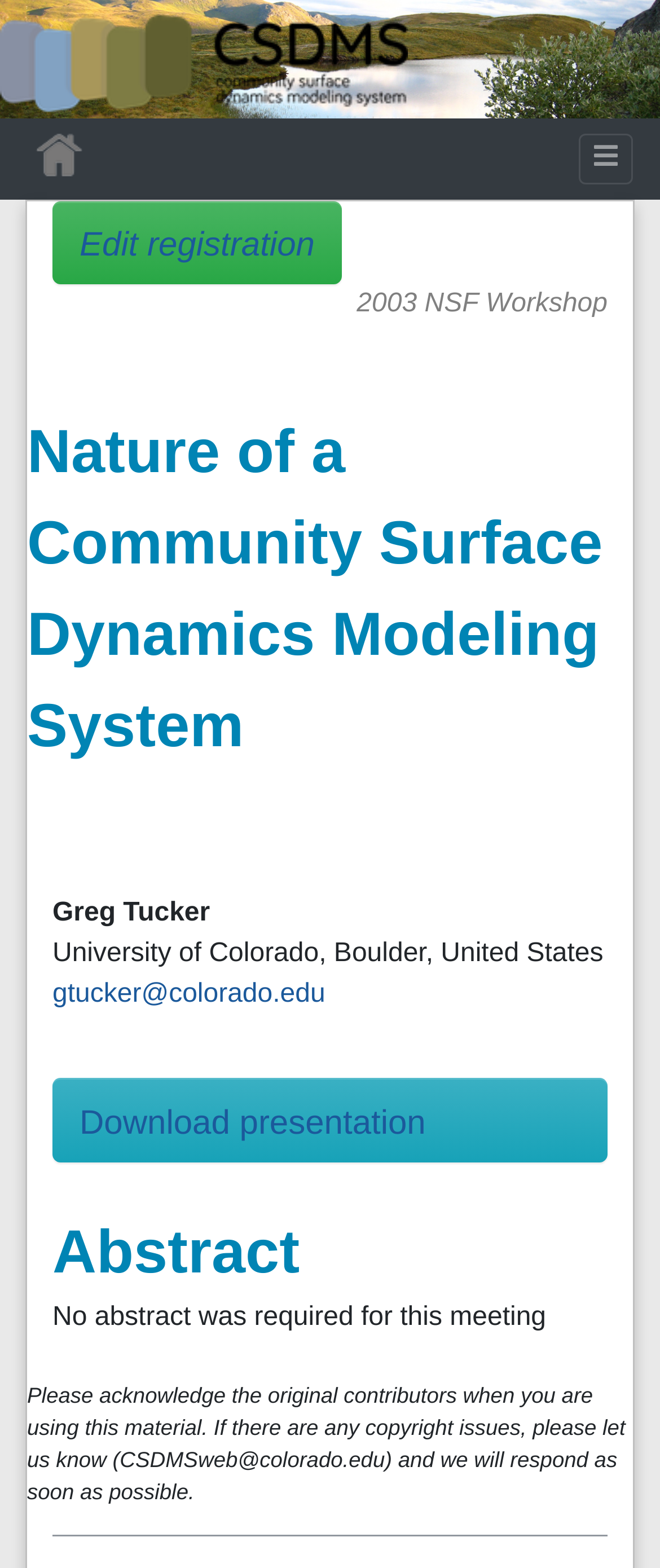What is the file format of the downloadable presentation?
From the screenshot, provide a brief answer in one word or phrase.

Unknown